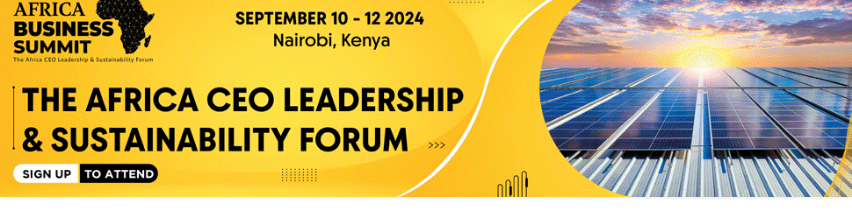Provide an in-depth description of the image you see.

This vibrant banner promotes the upcoming Africa Business Summit, scheduled to take place from September 10 to 12, 2024, in Nairobi, Kenya. The summit focuses on "The Africa CEO Leadership & Sustainability Forum," aiming to gather leaders and innovators to discuss sustainability in business practices across the continent. The design features a warm yellow background, evoking a sense of positivity and energy, complemented by a striking image of solar panels reflecting sunlight, symbolizing the summit's commitment to sustainable energy solutions. A clear call to action encourages viewers to "SIGN UP TO ATTEND," inviting participation in this pivotal event aimed at shaping the future of African business leadership.